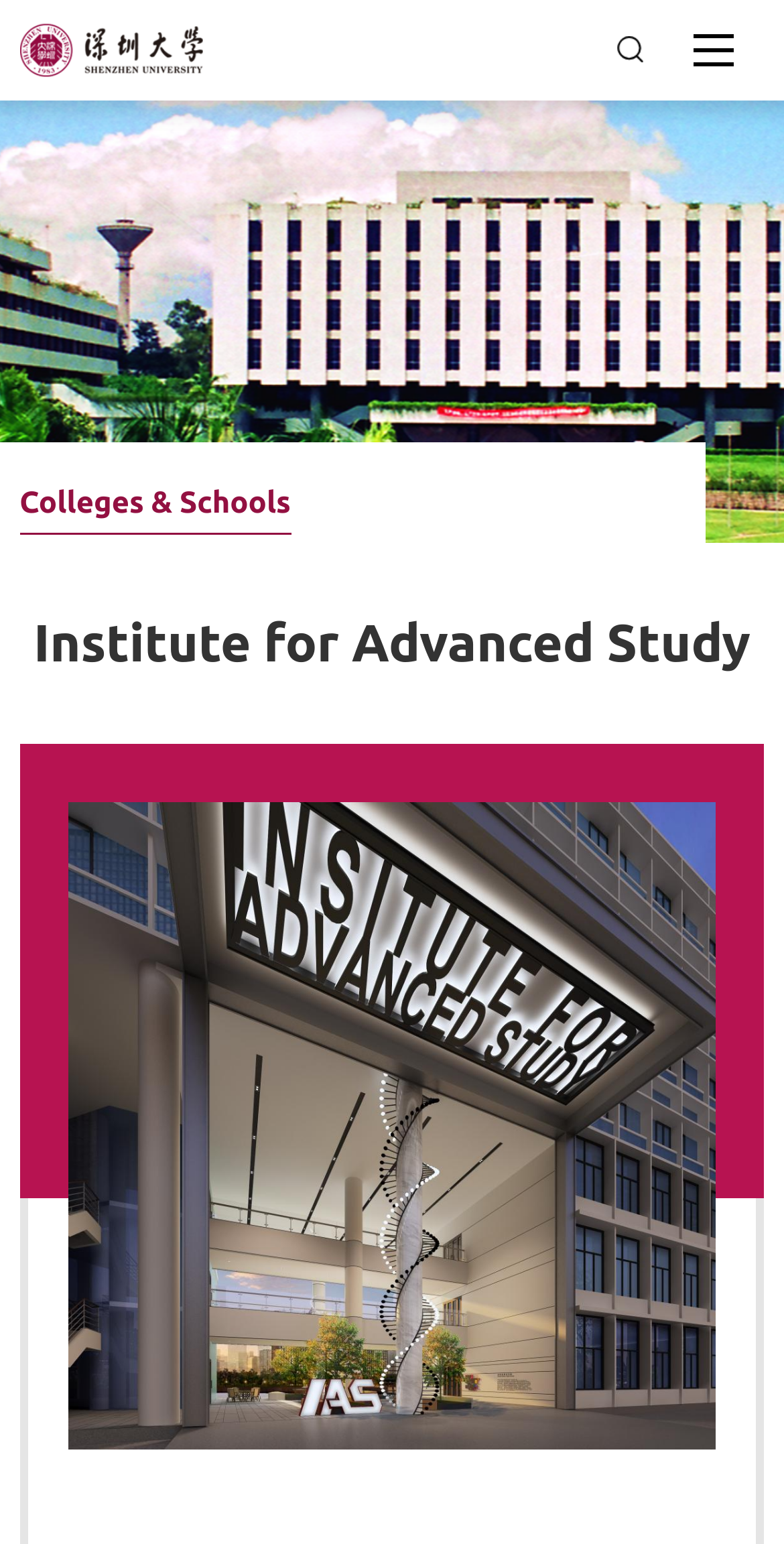Calculate the bounding box coordinates for the UI element based on the following description: "Campus Life". Ensure the coordinates are four float numbers between 0 and 1, i.e., [left, top, right, bottom].

[0.064, 0.352, 0.936, 0.41]